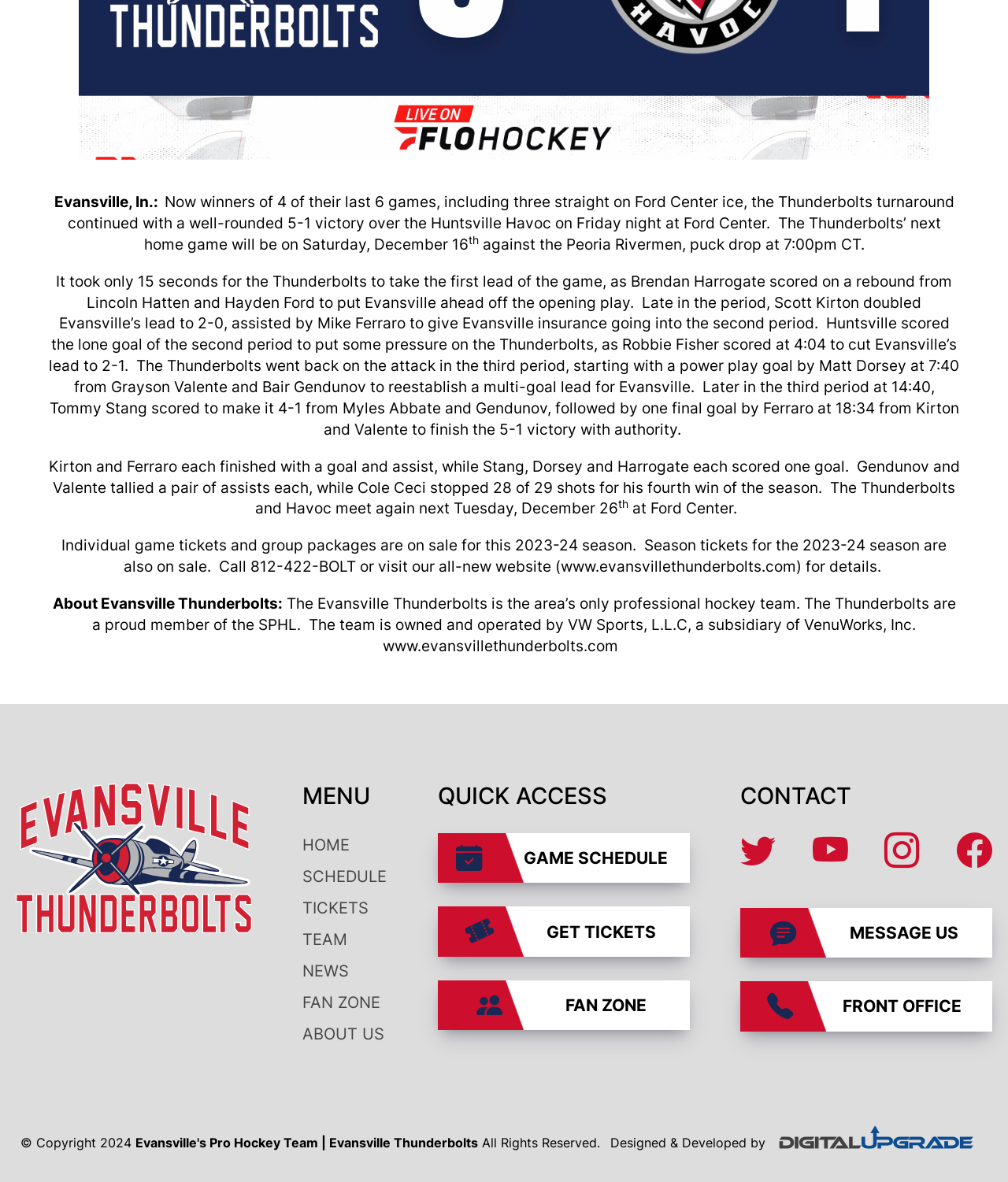Determine the bounding box coordinates of the clickable area required to perform the following instruction: "View the SCHEDULE". The coordinates should be represented as four float numbers between 0 and 1: [left, top, right, bottom].

[0.3, 0.734, 0.384, 0.75]